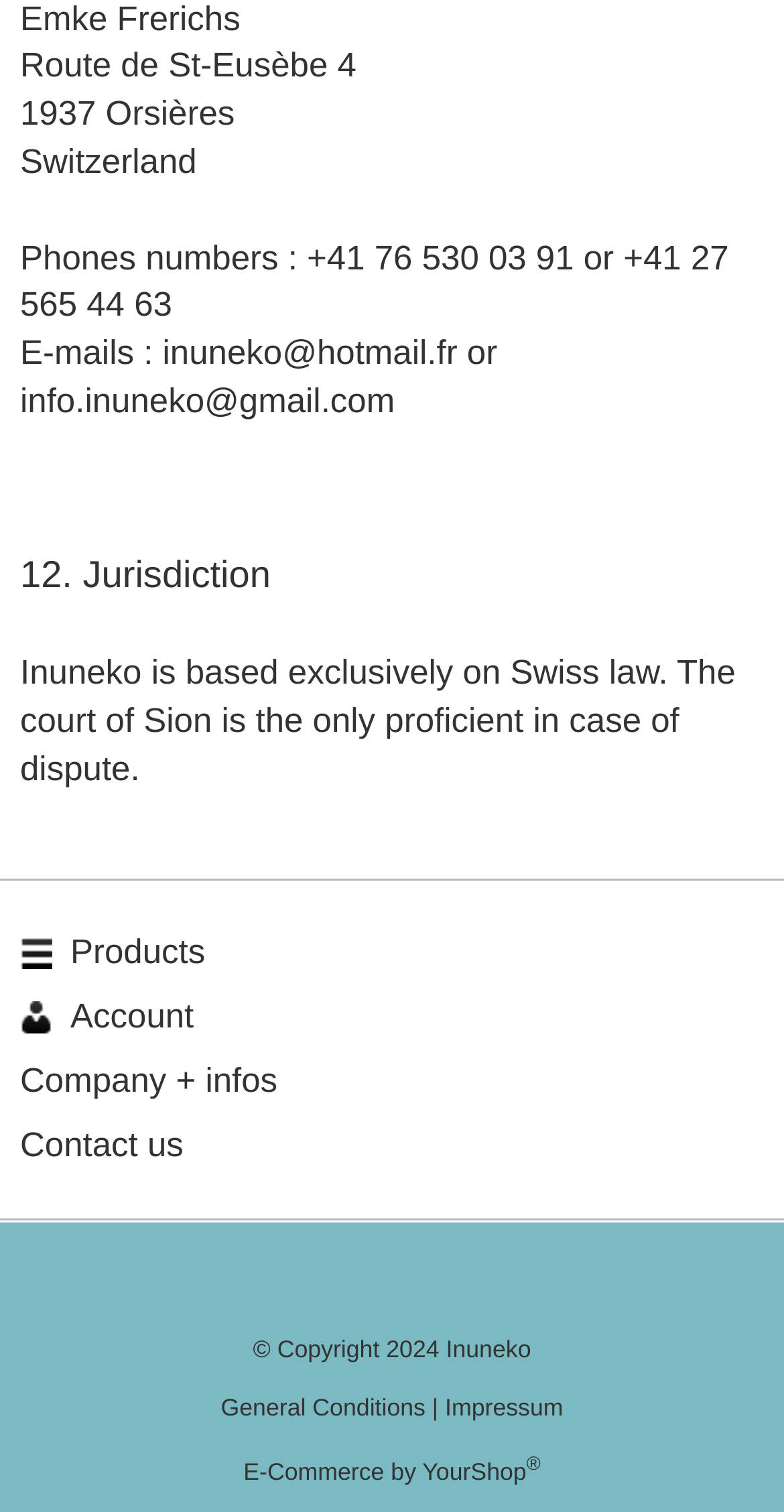How many phone numbers are provided?
Look at the image and respond with a one-word or short-phrase answer.

2